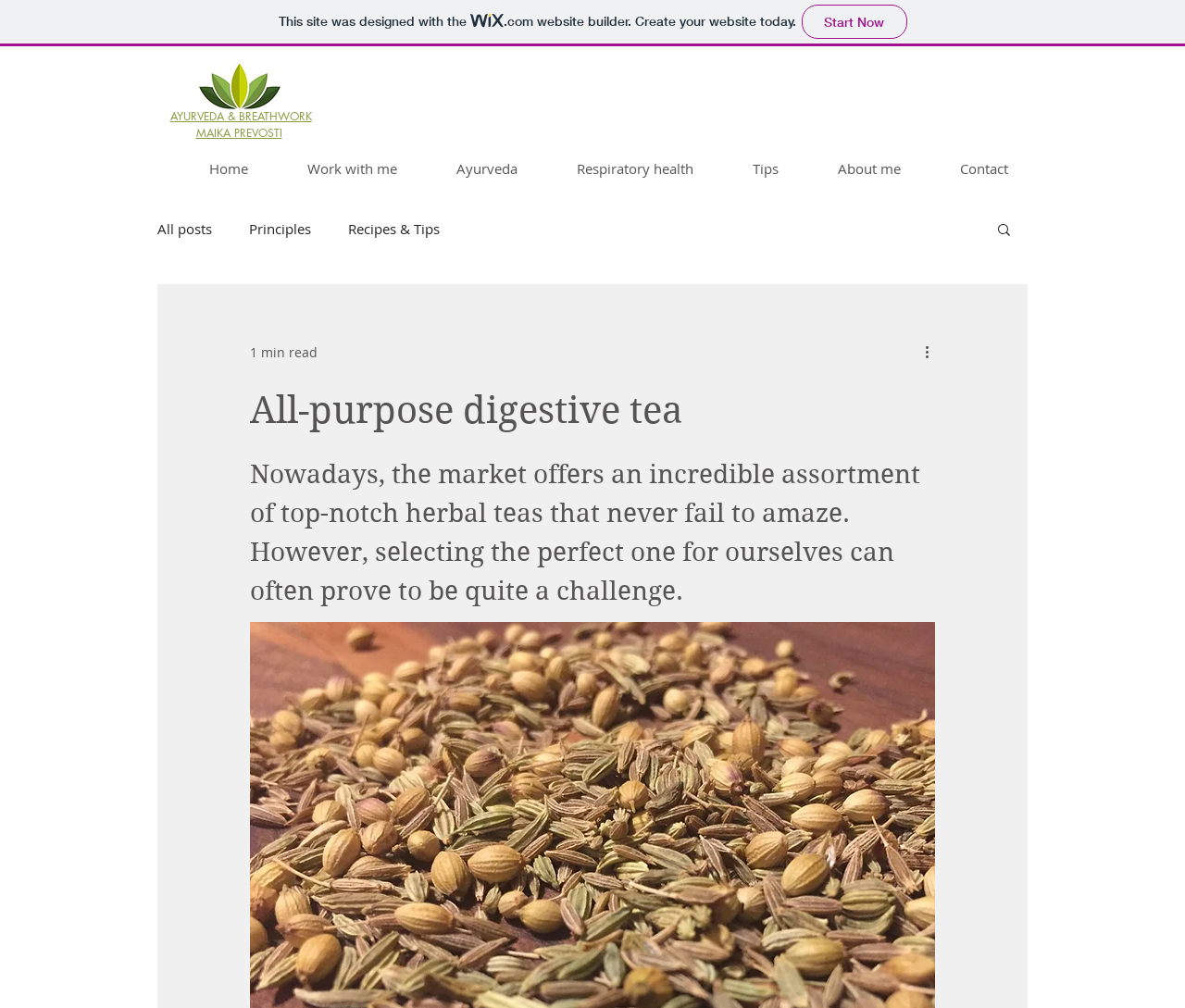Please identify the bounding box coordinates of the area that needs to be clicked to follow this instruction: "Read more about 'All-purpose digestive tea'".

[0.211, 0.385, 0.789, 0.429]